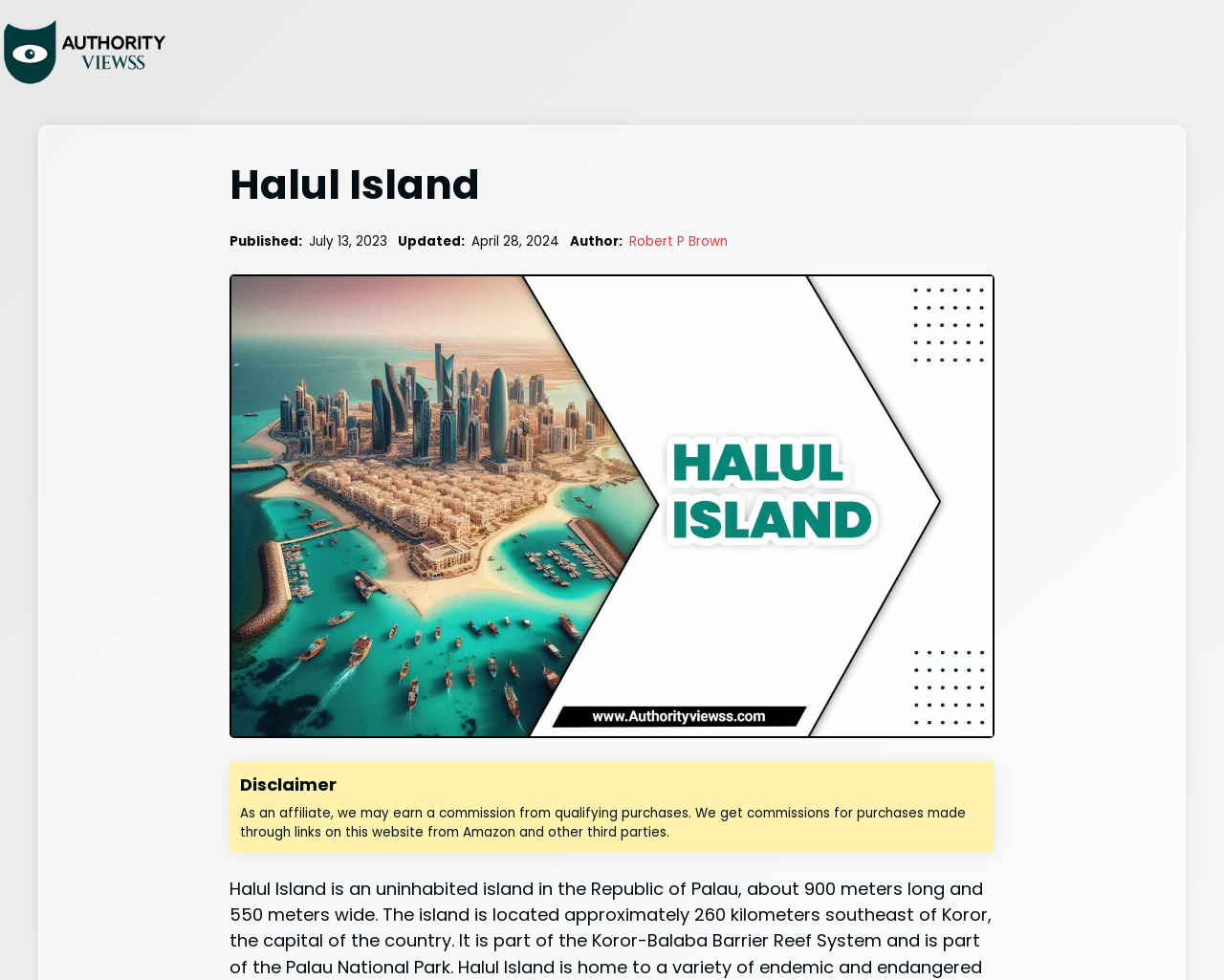Who is the author of the webpage?
Based on the image, answer the question with as much detail as possible.

The author's name can be found in the 'Author' section, which is located below the 'Updated' section. The name is specified as 'Robert P Brown', and it is a clickable link.